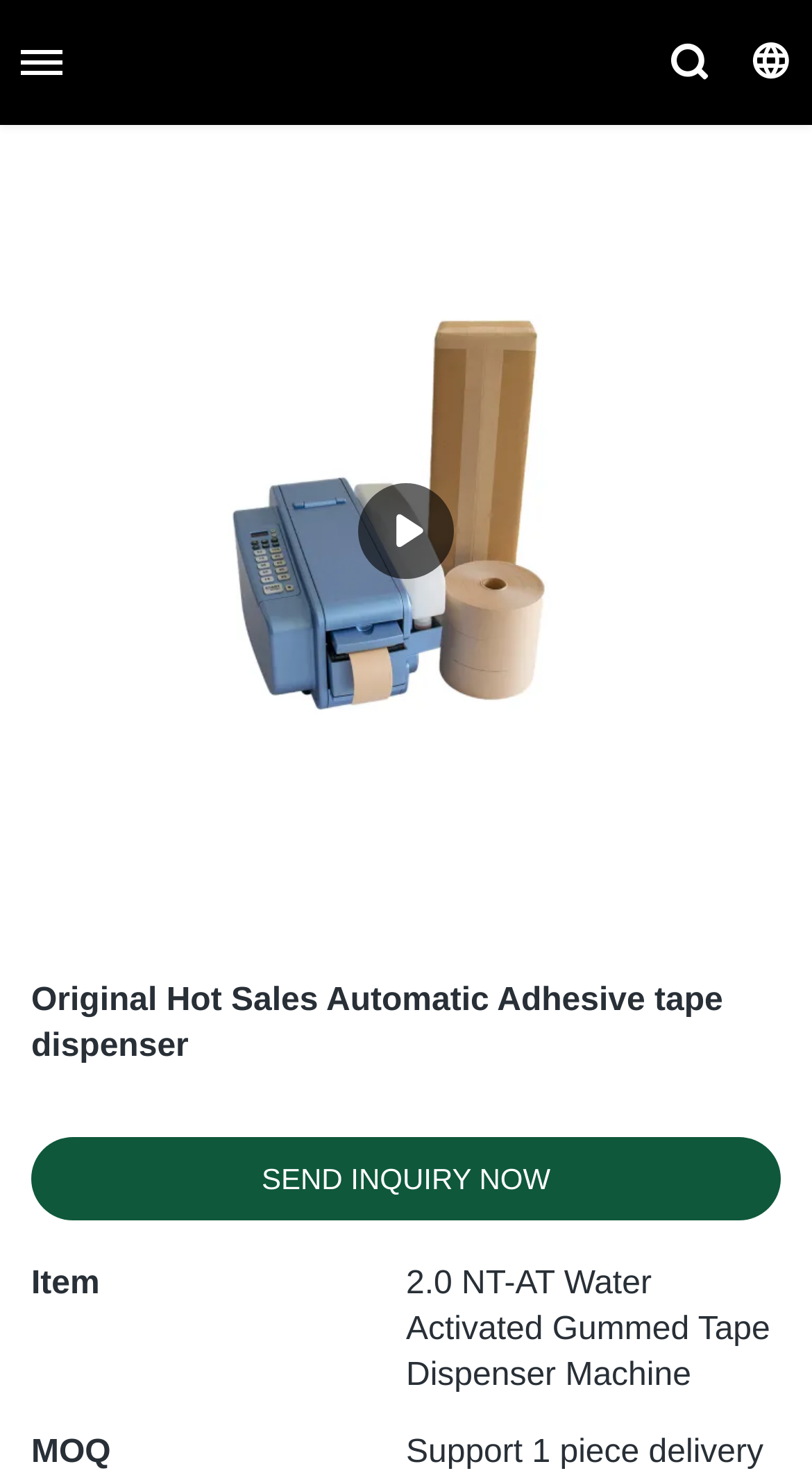Extract the bounding box for the UI element that matches this description: "alt="YJNPACK"".

[0.244, 0.006, 0.756, 0.079]